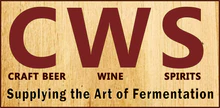What color are the bold letters of the acronym 'CWS'?
Provide a detailed answer to the question using information from the image.

The caption highlights that the acronym 'CWS' is prominently displayed in bold, dark red letters, creating a striking contrast against the lighter backdrop.